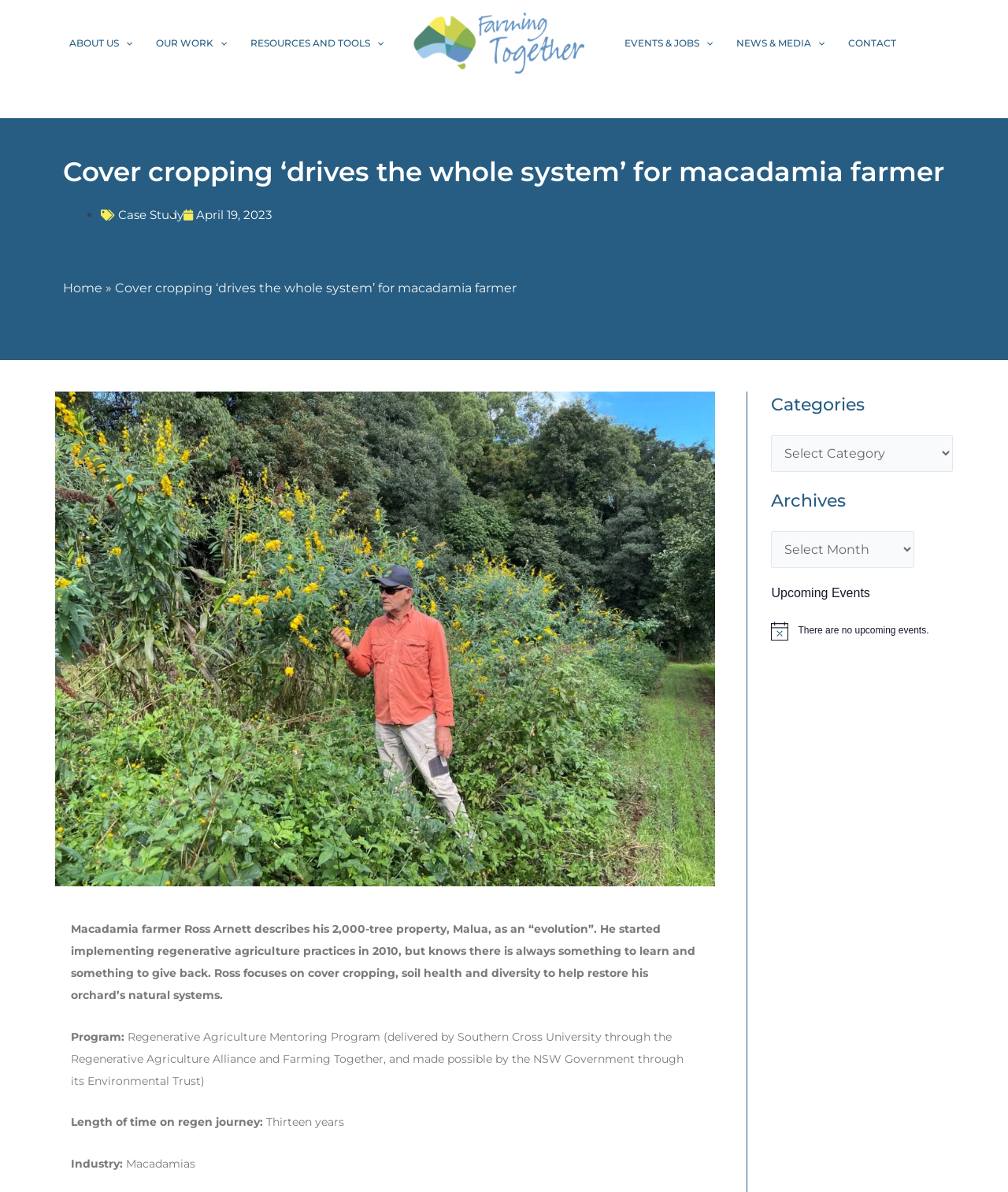Answer the question with a brief word or phrase:
What is the name of the program Ross Arnett is part of?

Regenerative Agriculture Mentoring Program